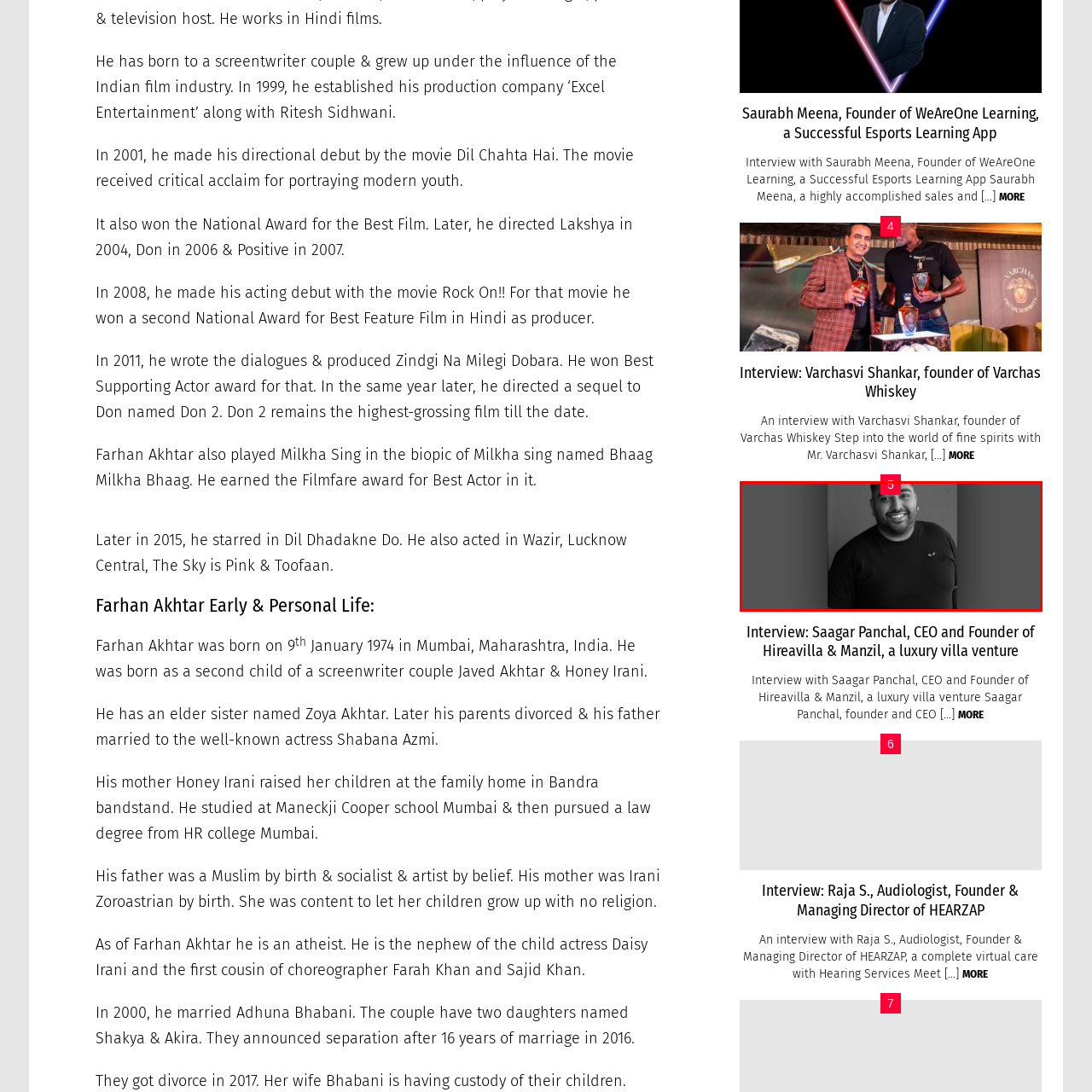What industry does Saagar Panchal work in?
Check the image enclosed by the red bounding box and give your answer in one word or a short phrase.

Hospitality